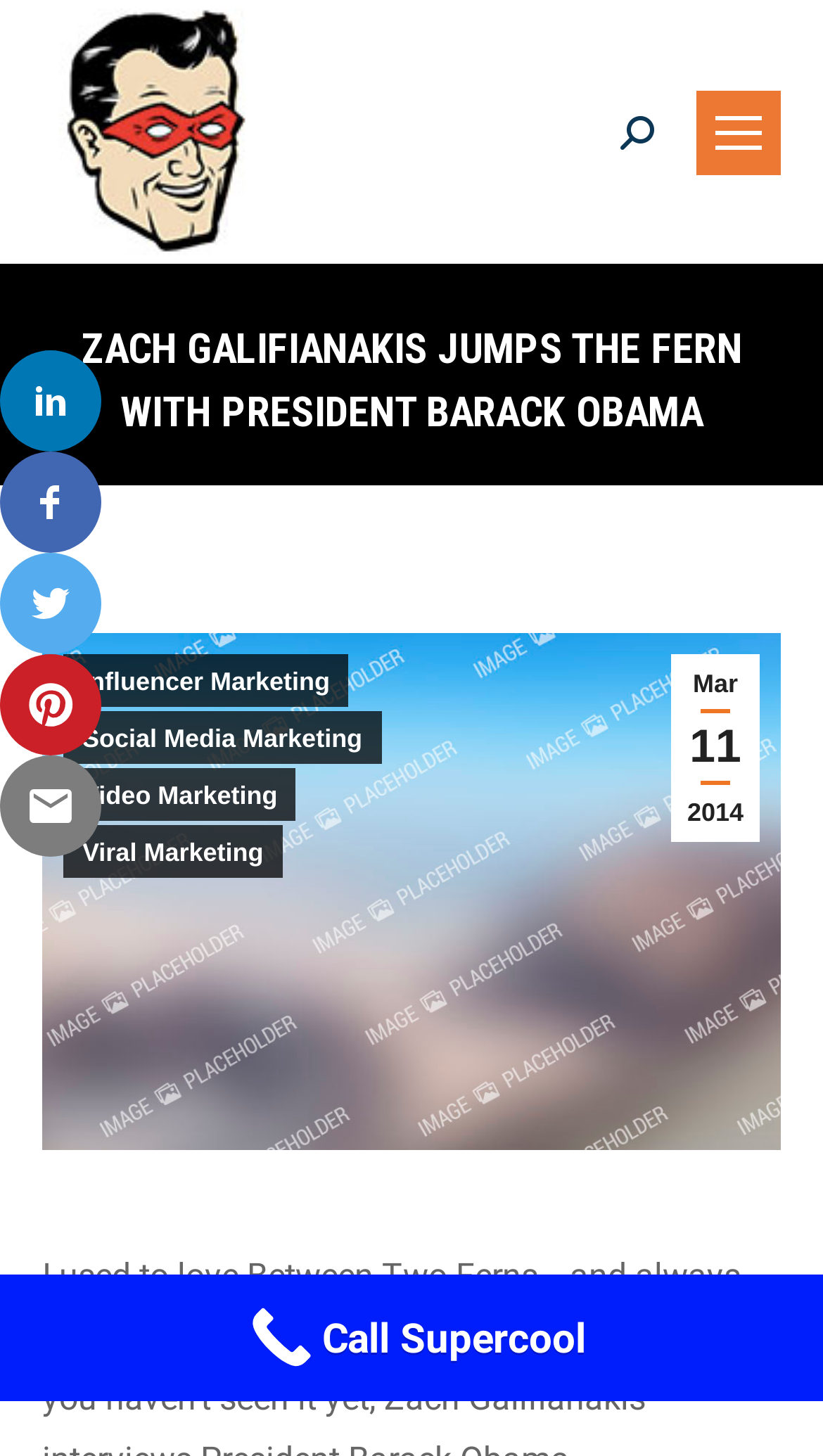Respond to the following query with just one word or a short phrase: 
What is the purpose of the button at the bottom of the page?

Call Supercool